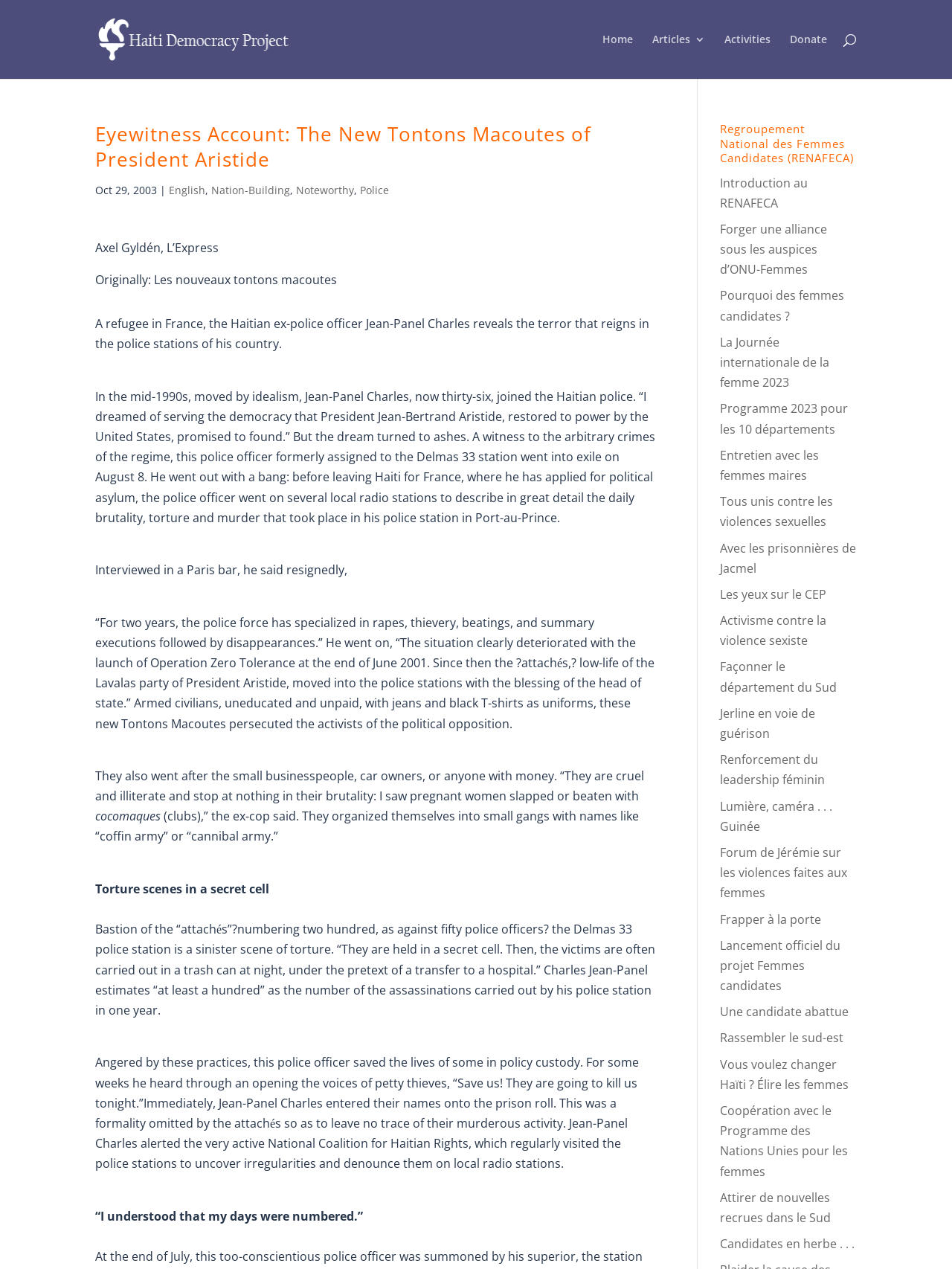Please locate the bounding box coordinates of the element that needs to be clicked to achieve the following instruction: "Visit 'www.northumbria.ac.uk'". The coordinates should be four float numbers between 0 and 1, i.e., [left, top, right, bottom].

None